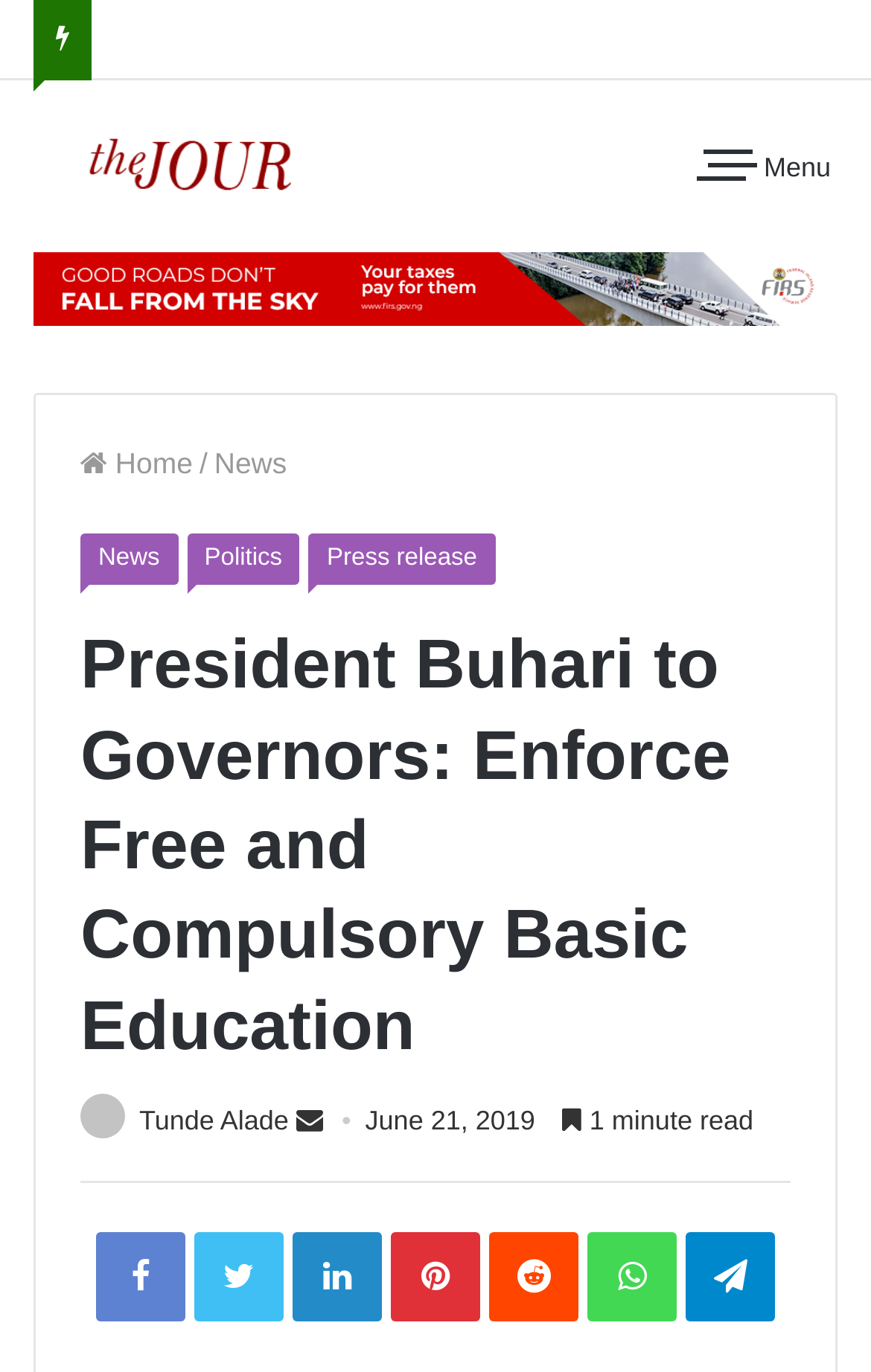What is the name of the news website?
Please use the image to deliver a detailed and complete answer.

I determined the answer by looking at the top-left corner of the webpage, where the logo and website name are typically located. I found the image with the text 'The Jour' and inferred that it is the name of the news website.